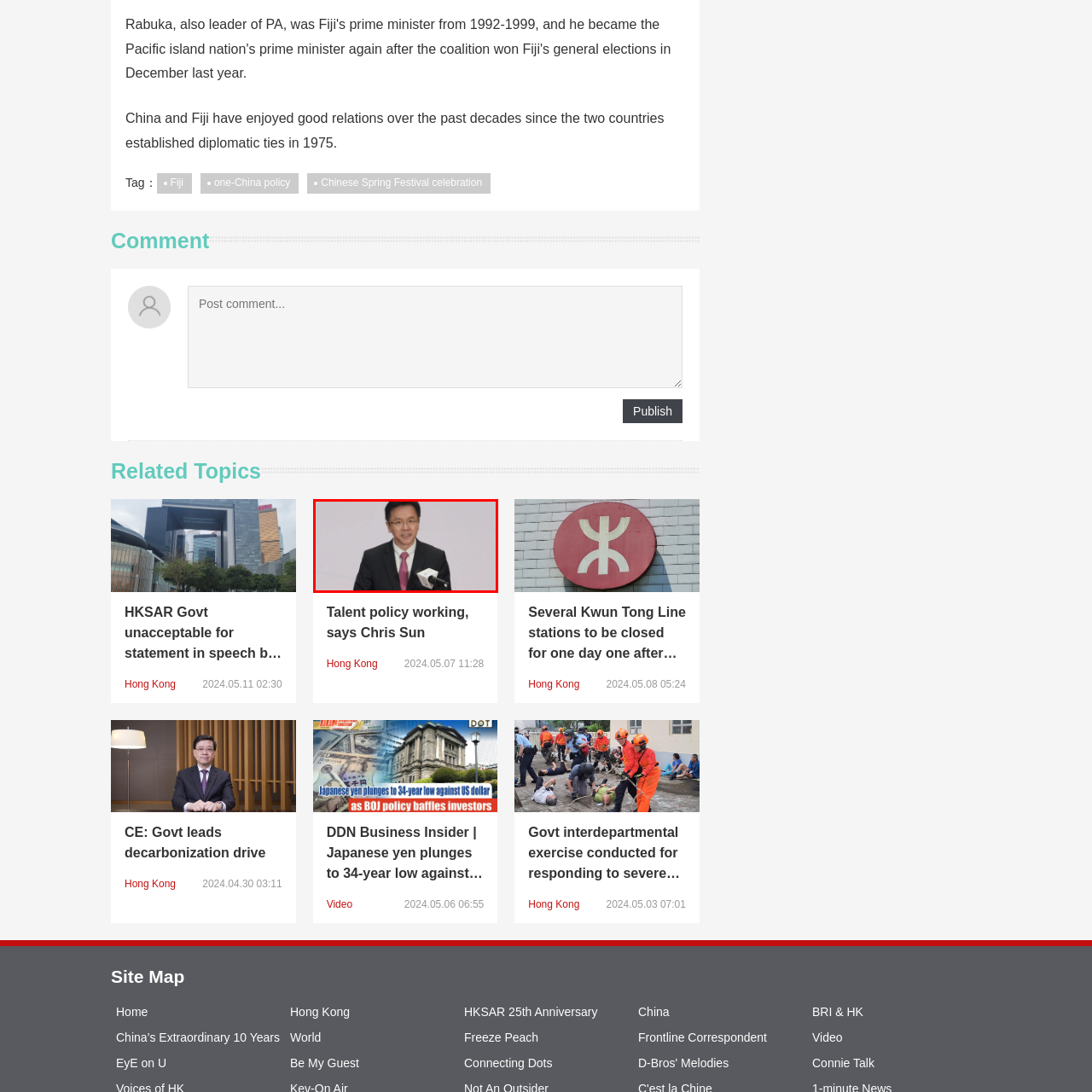Focus on the image enclosed by the red outline and give a short answer: Is the event related to governance?

Yes